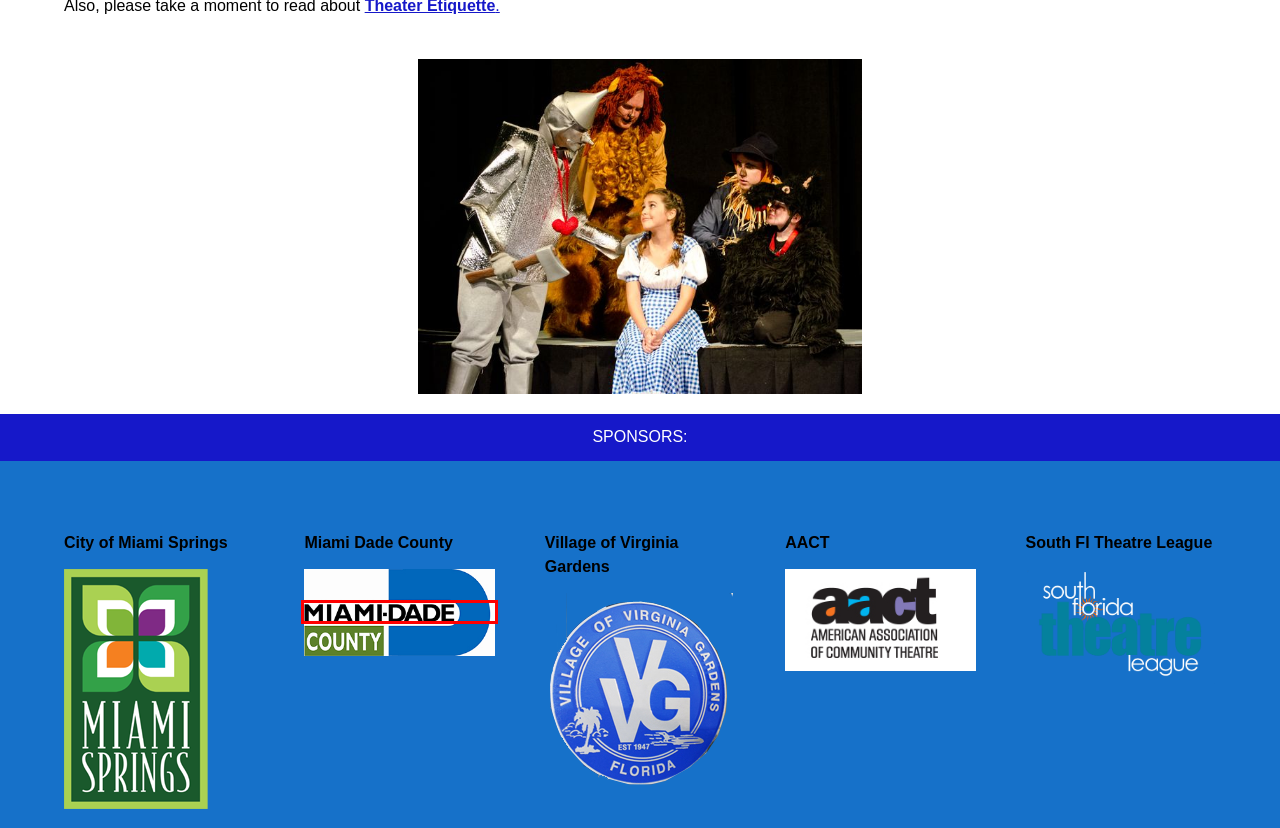Observe the provided screenshot of a webpage that has a red rectangle bounding box. Determine the webpage description that best matches the new webpage after clicking the element inside the red bounding box. Here are the candidates:
A. Miami-Dade County
B. Join Us – Pelican Playhouse Inc.
C. Photos – Pelican Playhouse Inc.
D. Village of Virginia Gardens
E. About Us – Pelican Playhouse Inc.
F. Classes/Auditions – Pelican Playhouse Inc.
G. Theater Etiquette – Pelican Playhouse Inc.
H. AACT |

A